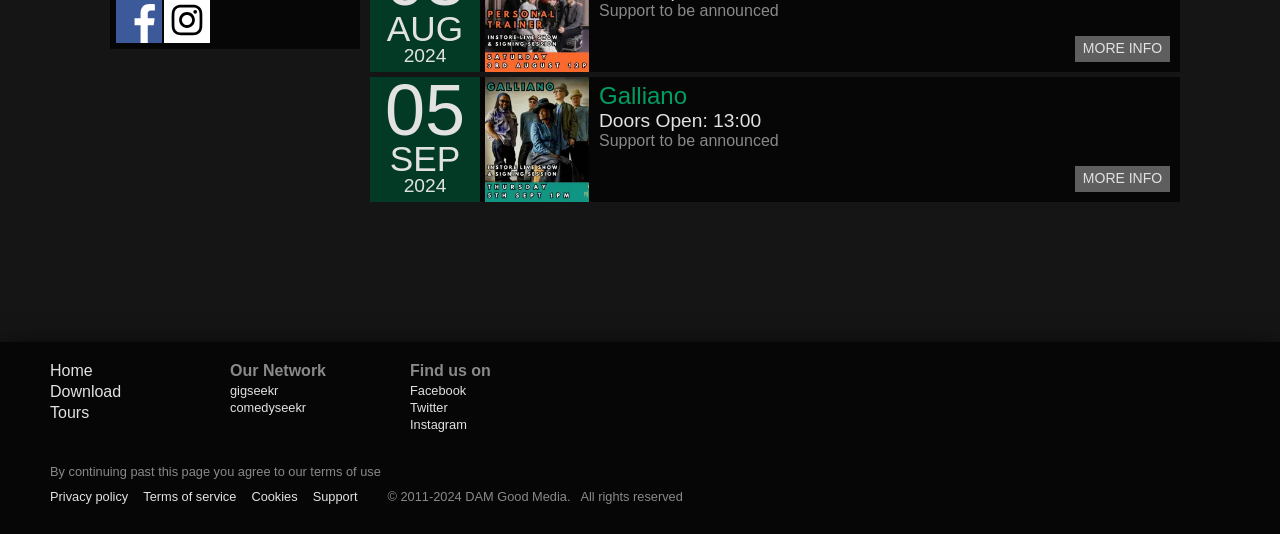Locate the bounding box coordinates of the segment that needs to be clicked to meet this instruction: "View more info about the event".

[0.846, 0.075, 0.908, 0.105]